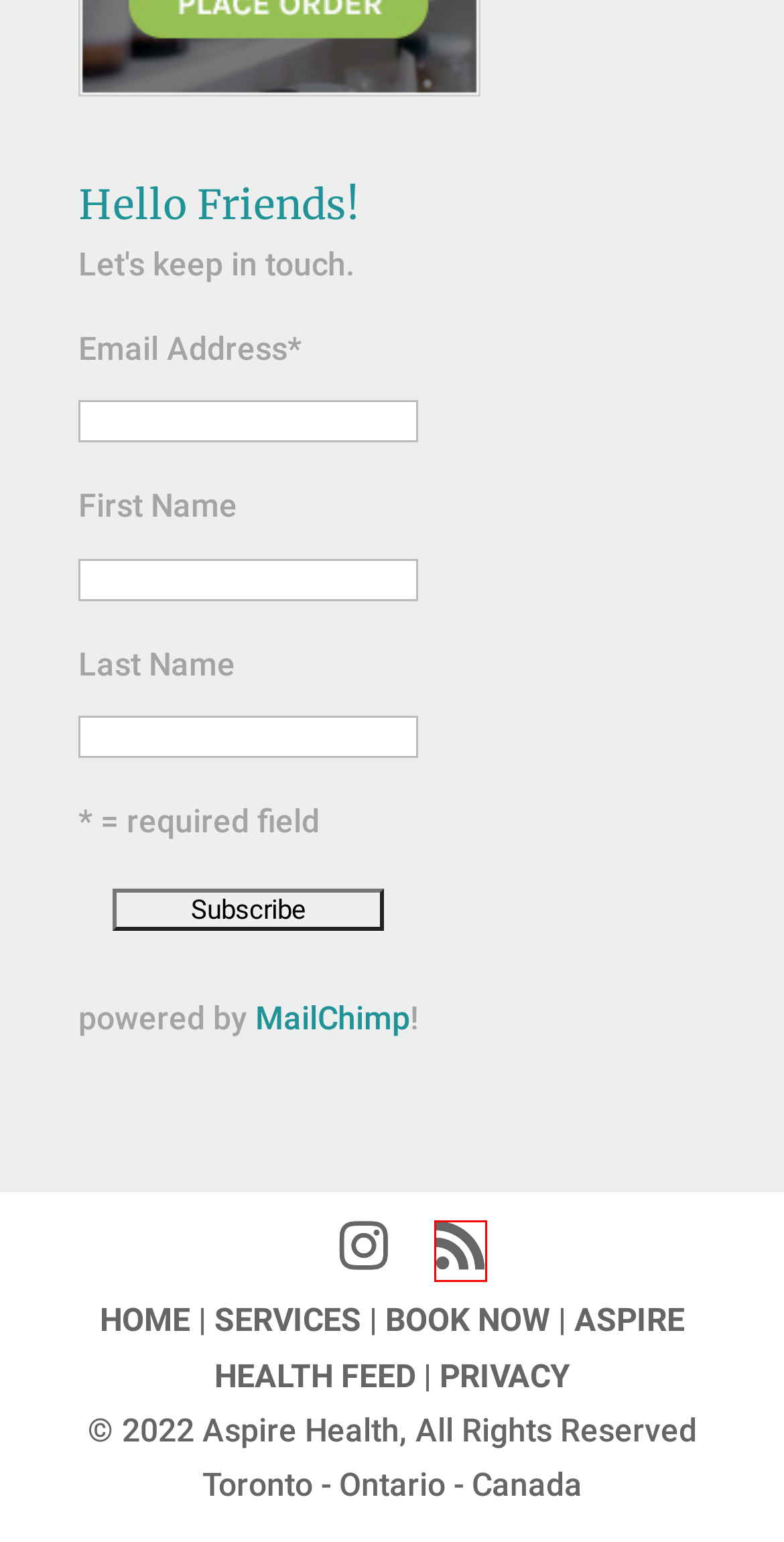A screenshot of a webpage is provided, featuring a red bounding box around a specific UI element. Identify the webpage description that most accurately reflects the new webpage after interacting with the selected element. Here are the candidates:
A. Biofeedback | Aspire Health
B. Women’s Health | Aspire Health
C. Aspire Health | Naturopathic Clinic - Toronto Bloor West
D. Marketing, Automation & Email Platform | Mailchimp
E. Book Online
|
Aspire Health
F. Services | Aspire Health
G. ASPIRE HEALTH FEED | Aspire Health
H. Aspire Health

H